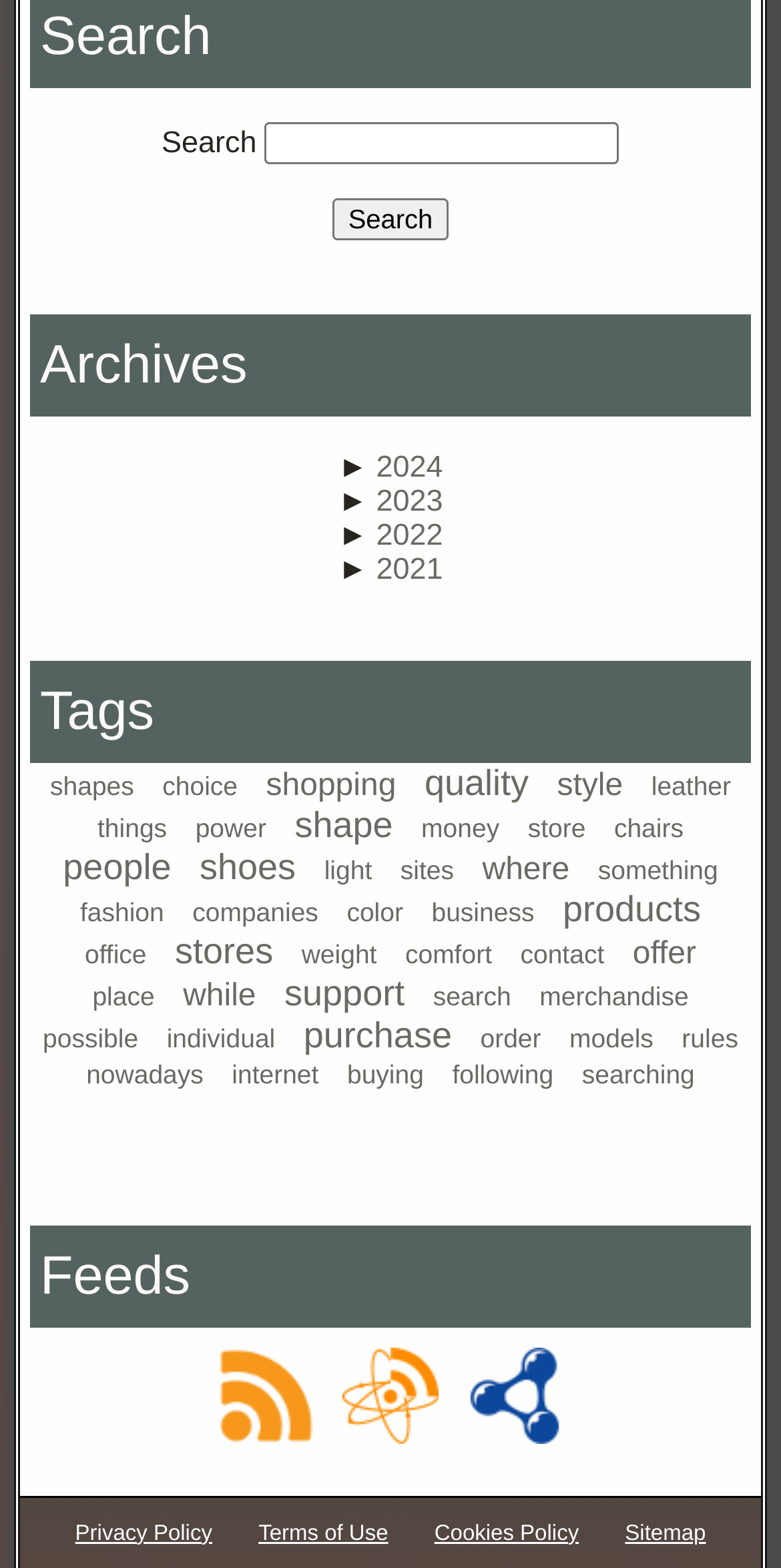Locate the bounding box coordinates of the segment that needs to be clicked to meet this instruction: "Subscribe to RSS feed".

[0.266, 0.904, 0.415, 0.926]